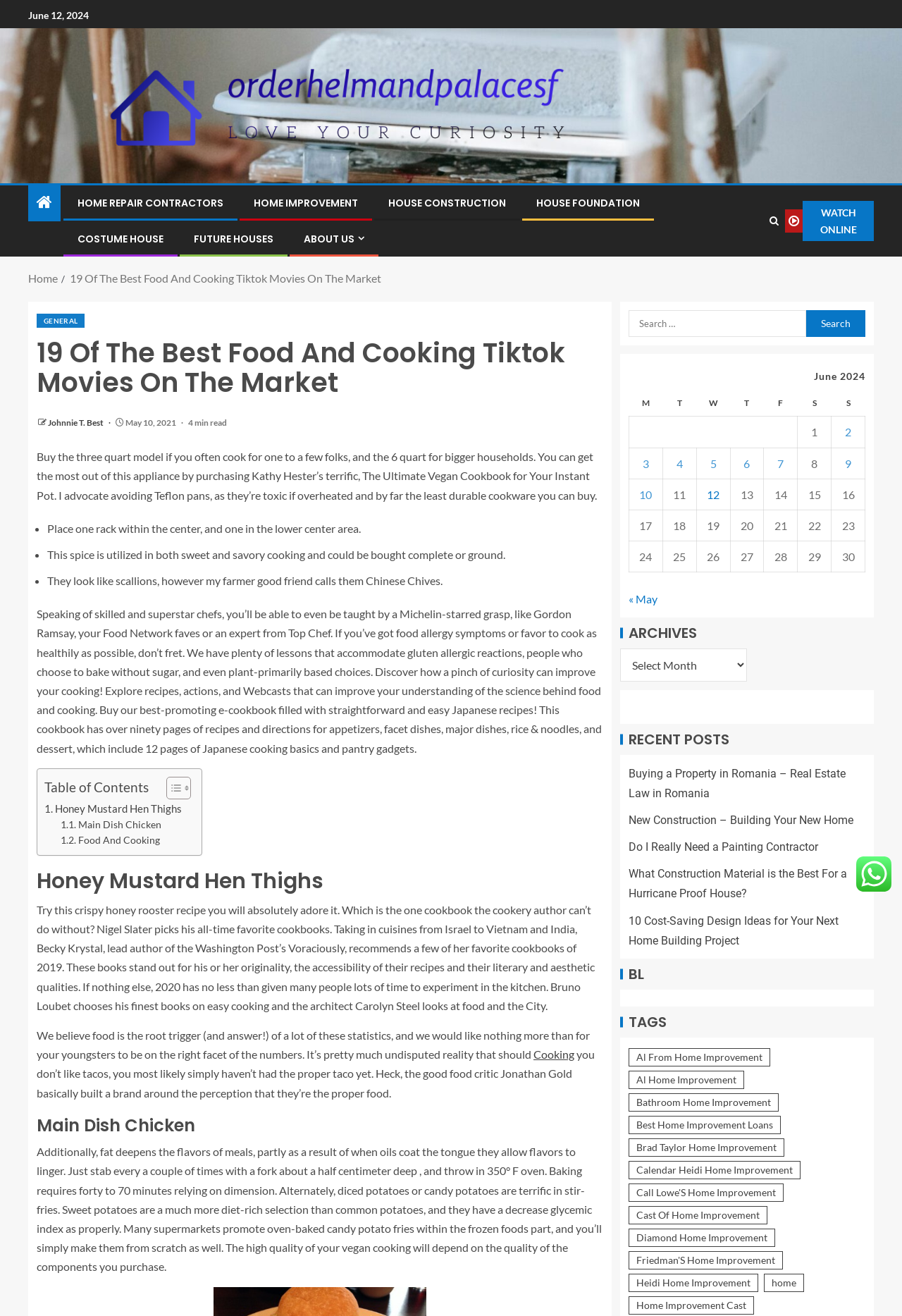What is the name of the cookbook recommended?
Offer a detailed and exhaustive answer to the question.

The name of the cookbook recommended can be found in the article section, where it says 'You can get the most out of this appliance by purchasing Kathy Hester’s terrific, The Ultimate Vegan Cookbook for Your Instant Pot.'